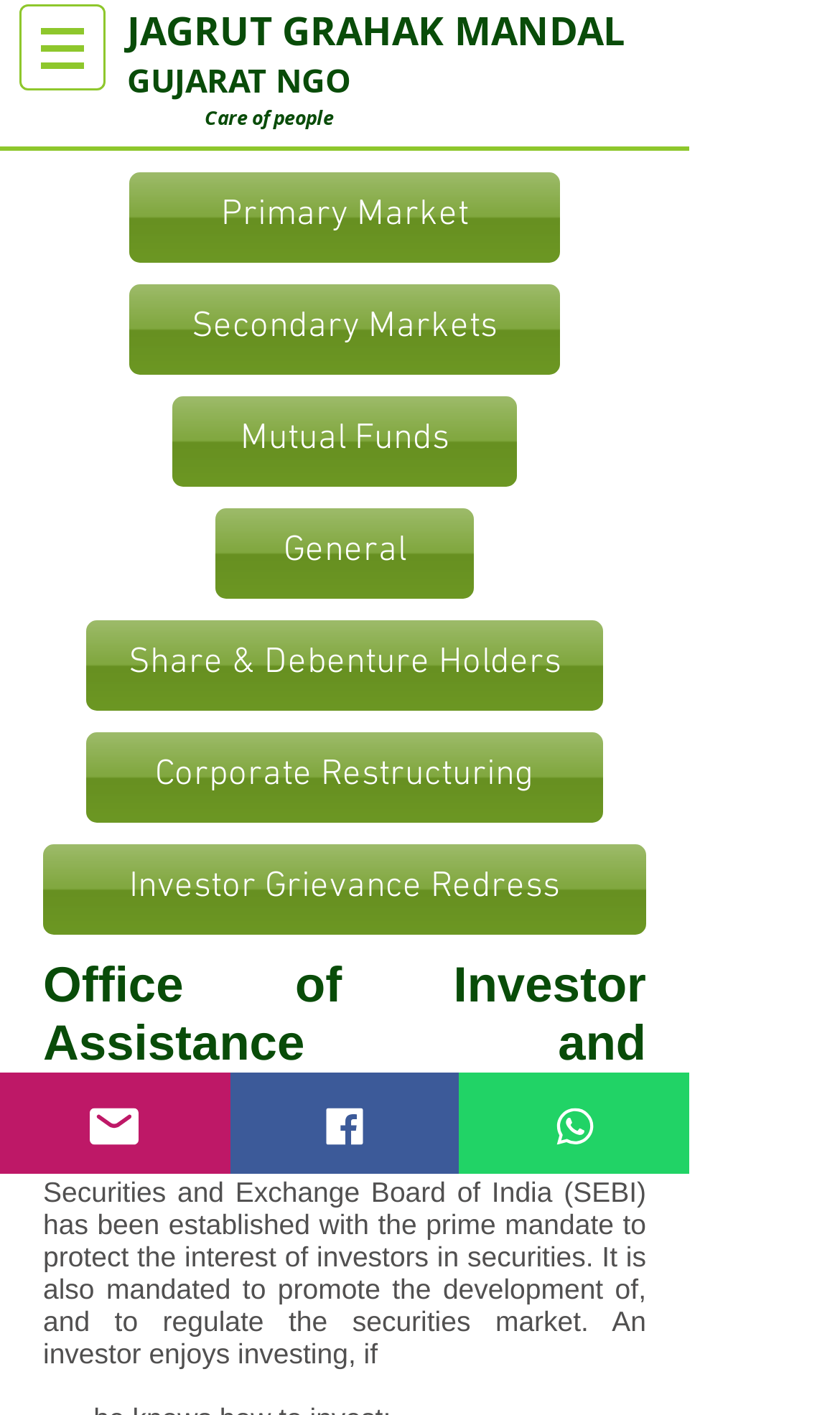Identify the bounding box coordinates for the UI element mentioned here: "GUJARAT NGO". Provide the coordinates as four float values between 0 and 1, i.e., [left, top, right, bottom].

[0.151, 0.041, 0.418, 0.073]